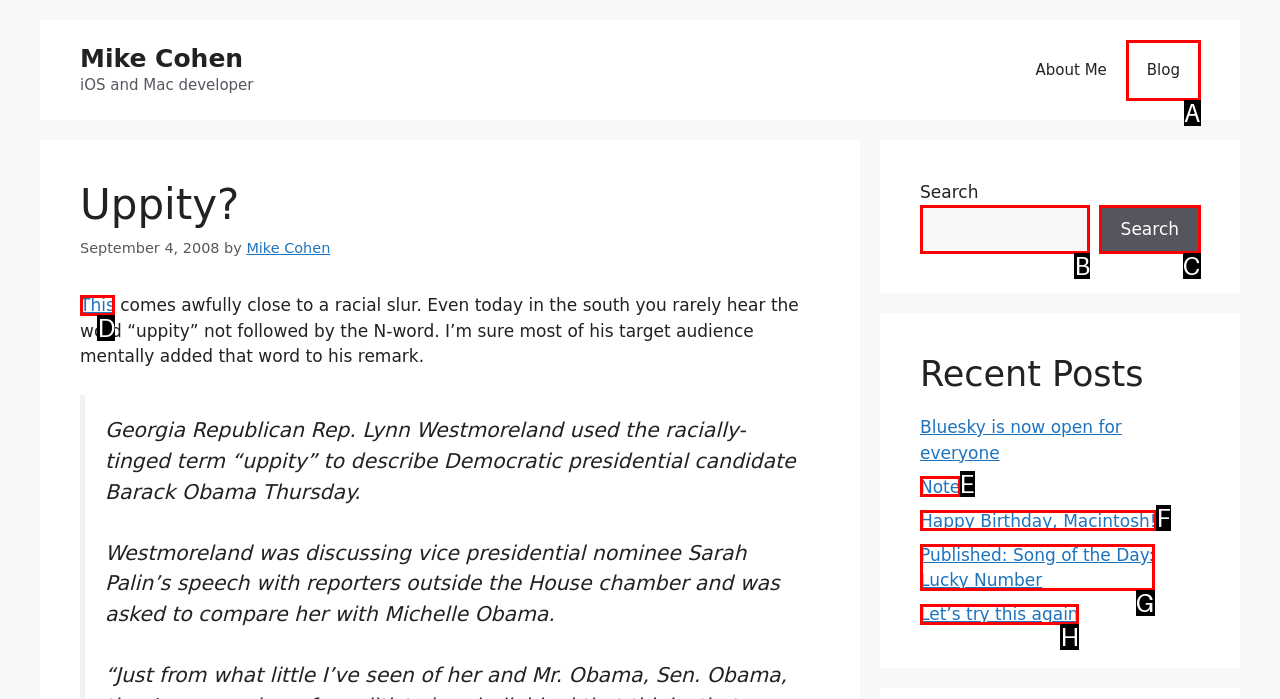Based on the description: parent_node: Search name="s", select the HTML element that best fits. Reply with the letter of the correct choice from the options given.

B